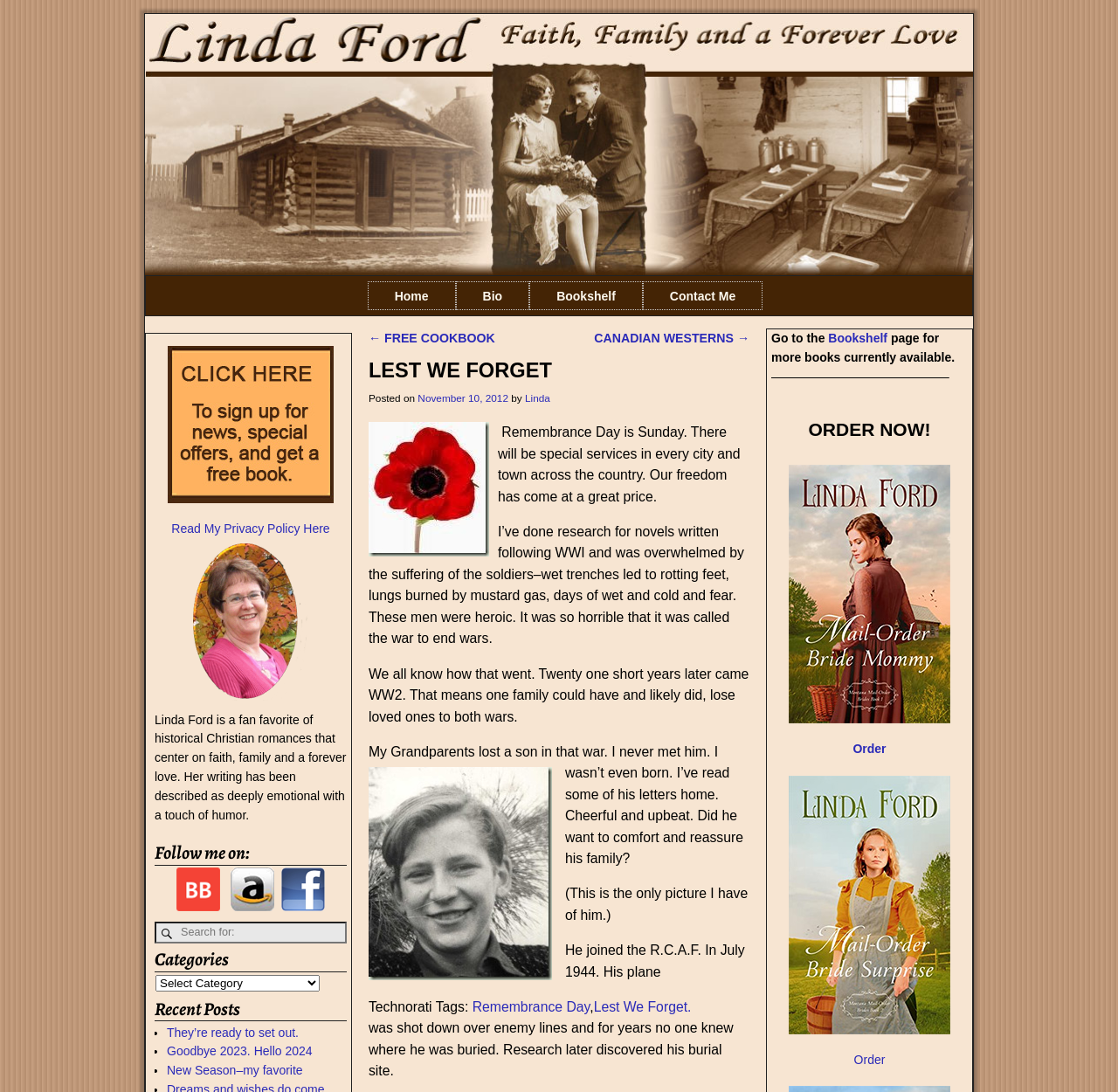Kindly provide the bounding box coordinates of the section you need to click on to fulfill the given instruction: "Contact the author".

[0.575, 0.258, 0.682, 0.284]